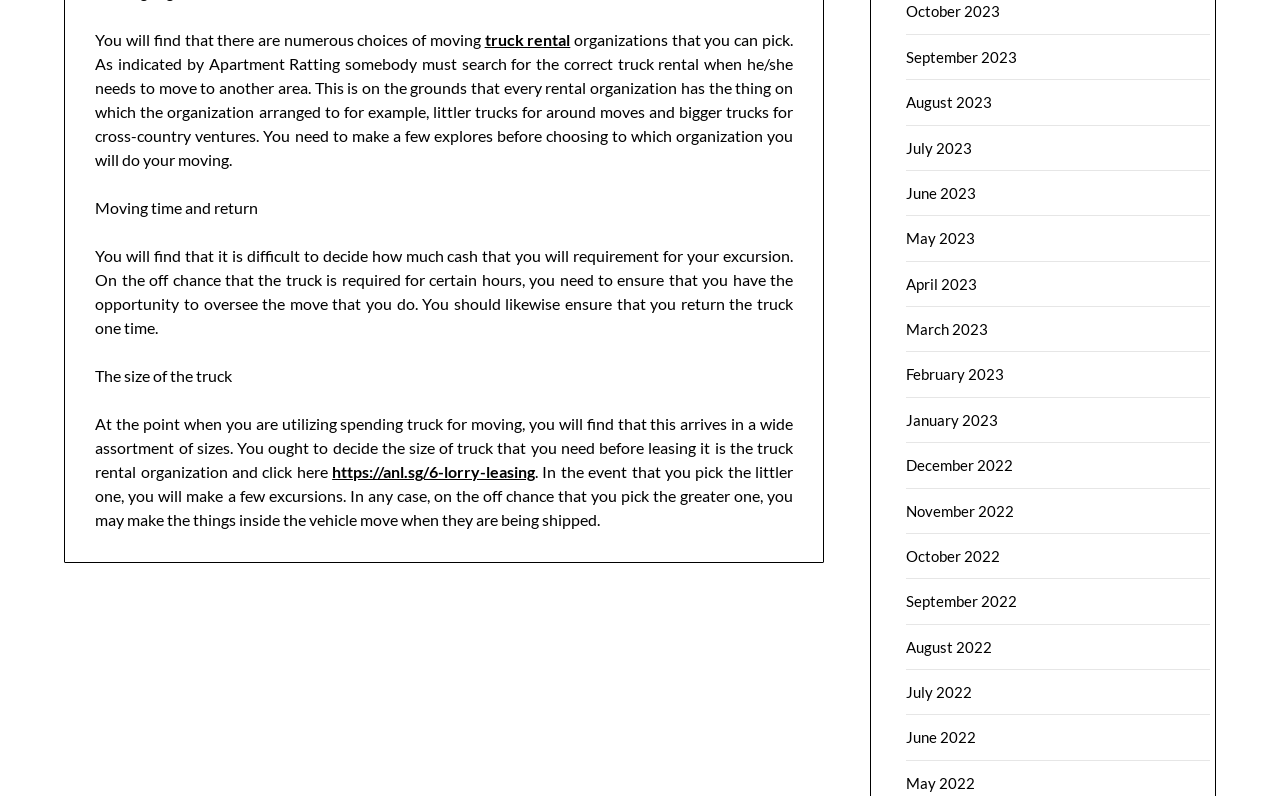Please specify the bounding box coordinates of the element that should be clicked to execute the given instruction: 'click truck rental'. Ensure the coordinates are four float numbers between 0 and 1, expressed as [left, top, right, bottom].

[0.379, 0.038, 0.446, 0.062]